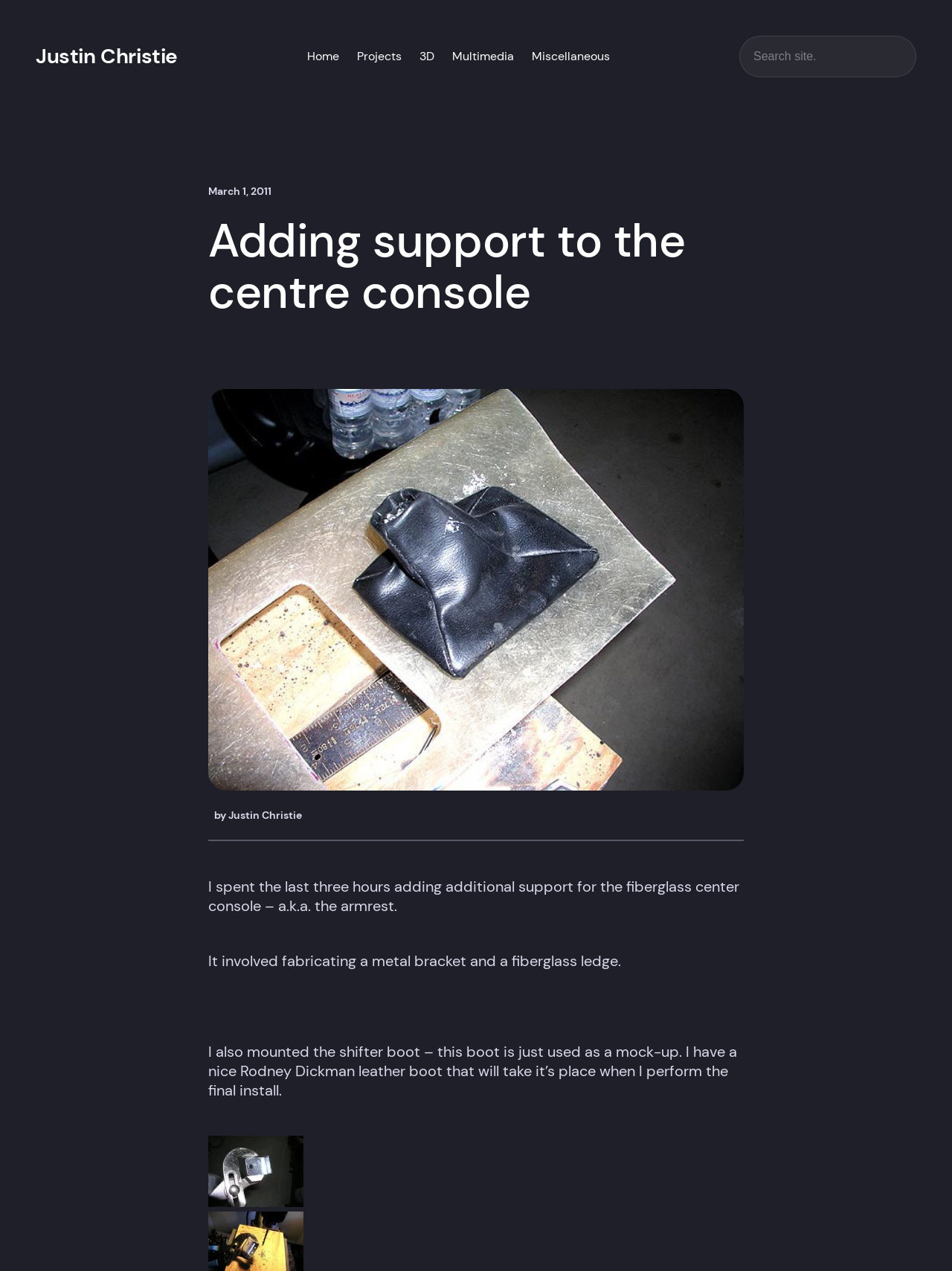Please locate the bounding box coordinates of the element's region that needs to be clicked to follow the instruction: "view metal bracket image". The bounding box coordinates should be provided as four float numbers between 0 and 1, i.e., [left, top, right, bottom].

[0.219, 0.938, 0.319, 0.953]